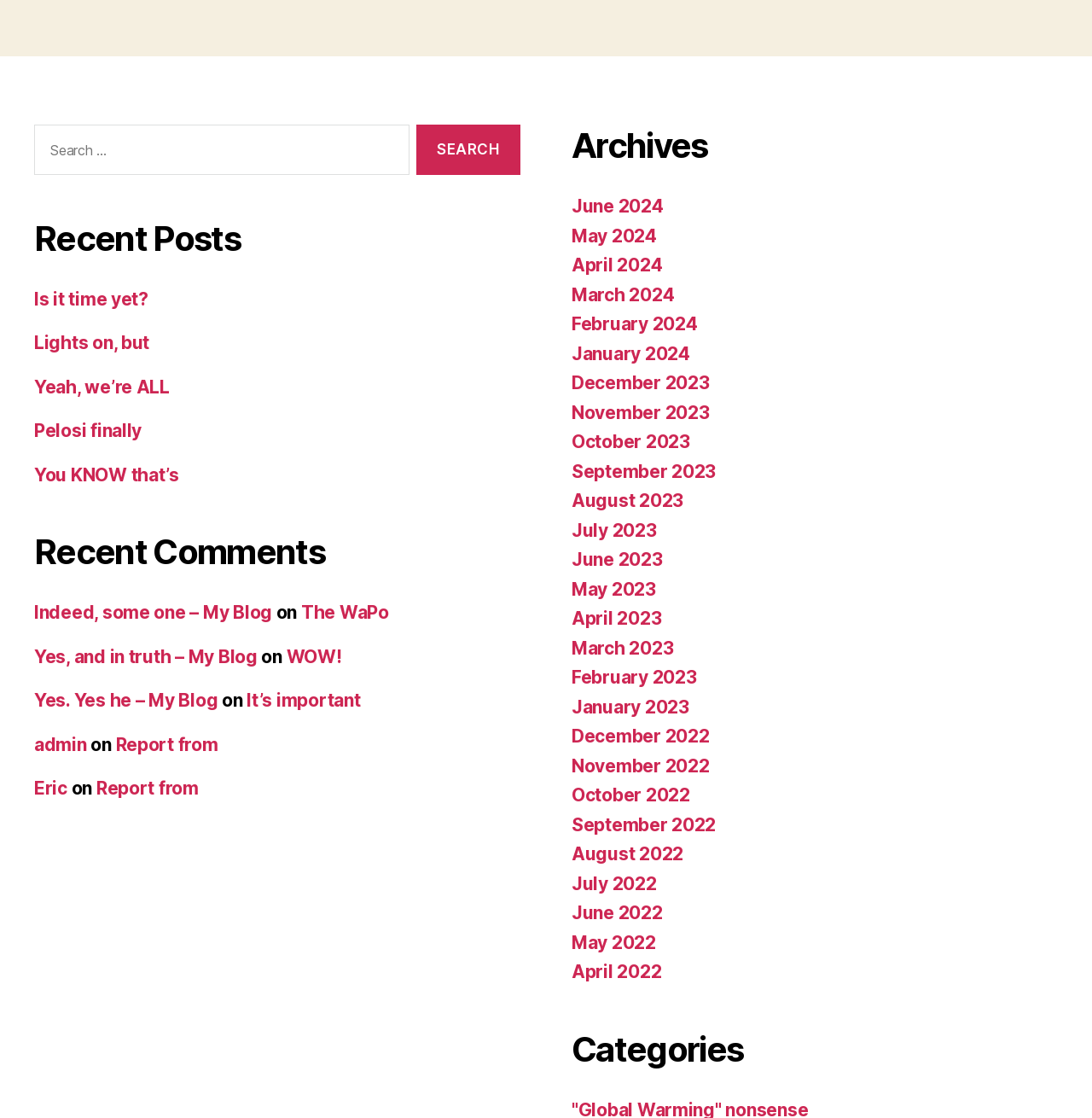Kindly determine the bounding box coordinates of the area that needs to be clicked to fulfill this instruction: "Search for something".

[0.031, 0.112, 0.375, 0.156]